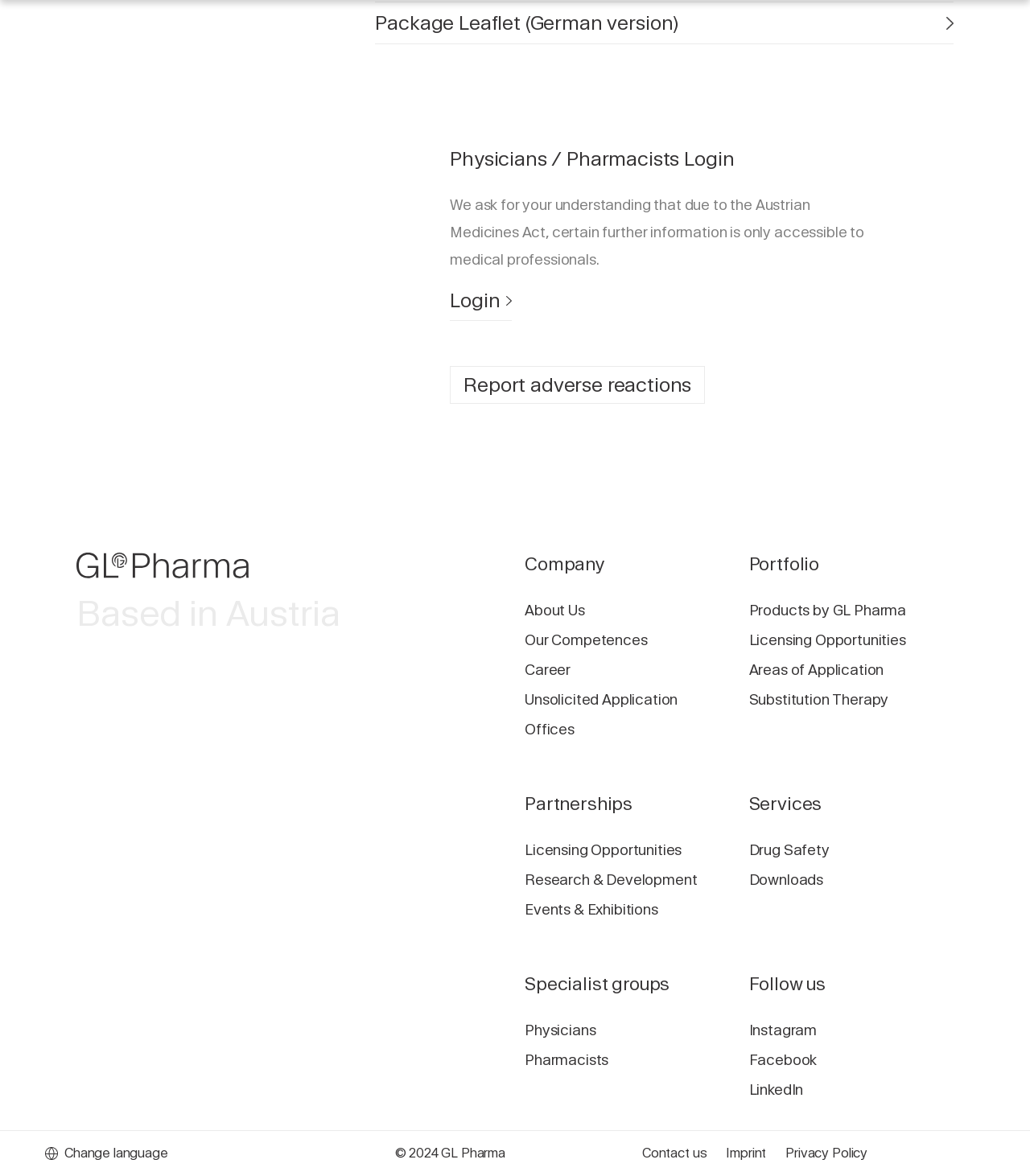Based on the image, provide a detailed and complete answer to the question: 
What is the login option for medical professionals?

The webpage has a heading 'Physicians / Pharmacists Login' with a link 'Login Physicians / Pharmacists Login' below it, indicating that medical professionals can log in through this option.